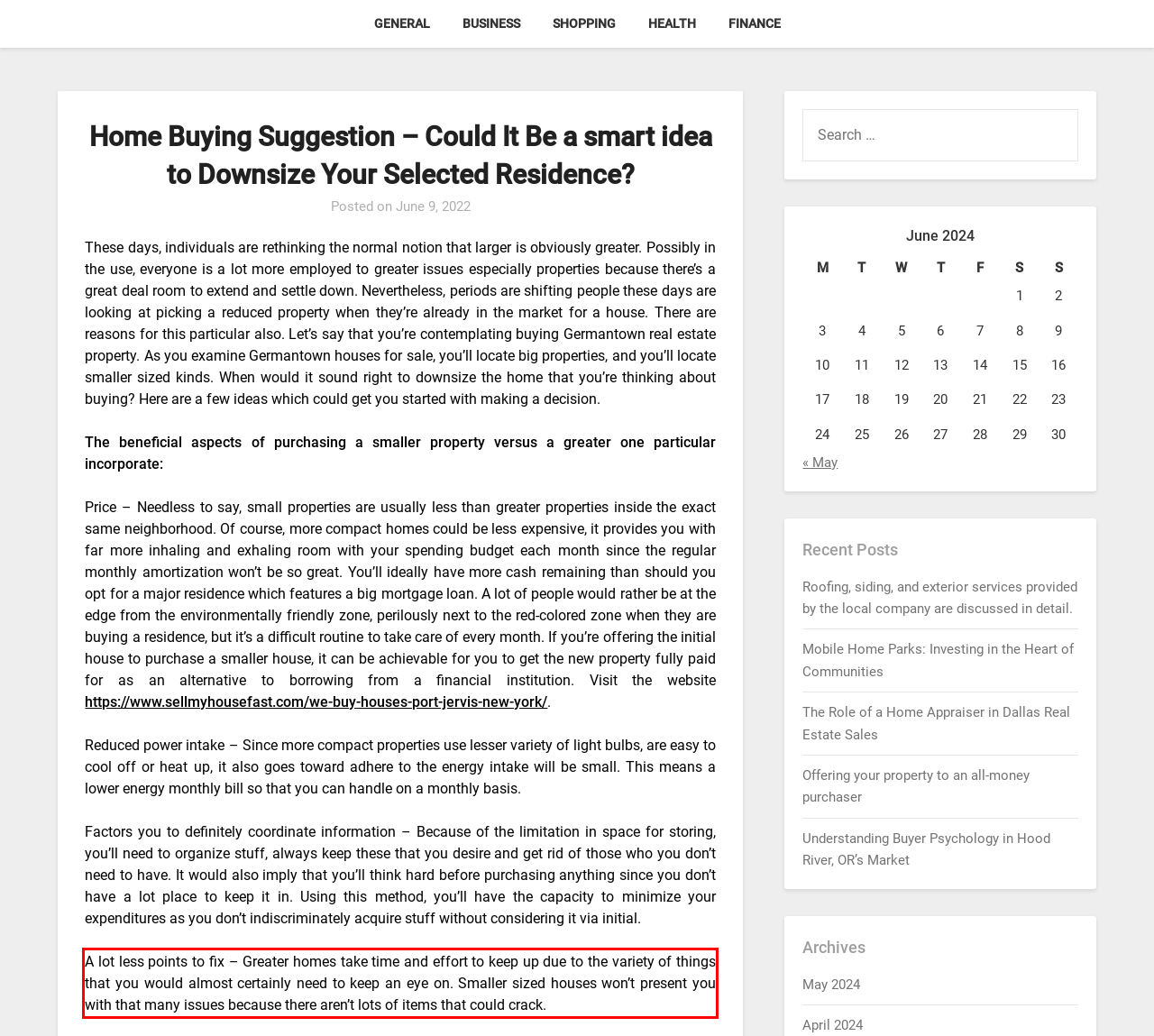Given the screenshot of the webpage, identify the red bounding box, and recognize the text content inside that red bounding box.

A lot less points to fix – Greater homes take time and effort to keep up due to the variety of things that you would almost certainly need to keep an eye on. Smaller sized houses won’t present you with that many issues because there aren’t lots of items that could crack.